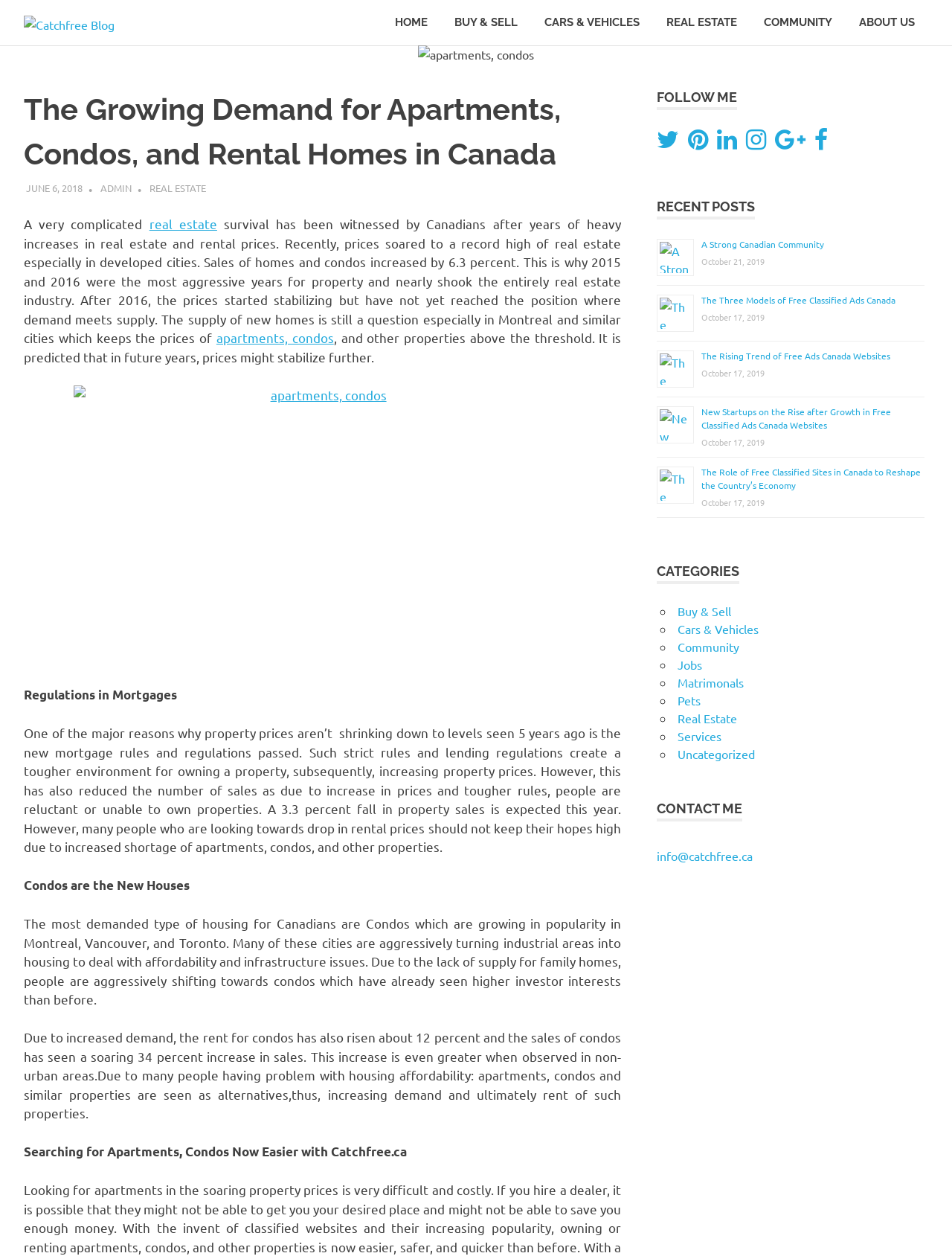Identify the bounding box coordinates of the specific part of the webpage to click to complete this instruction: "Click on the 'HOME' link".

[0.401, 0.001, 0.463, 0.035]